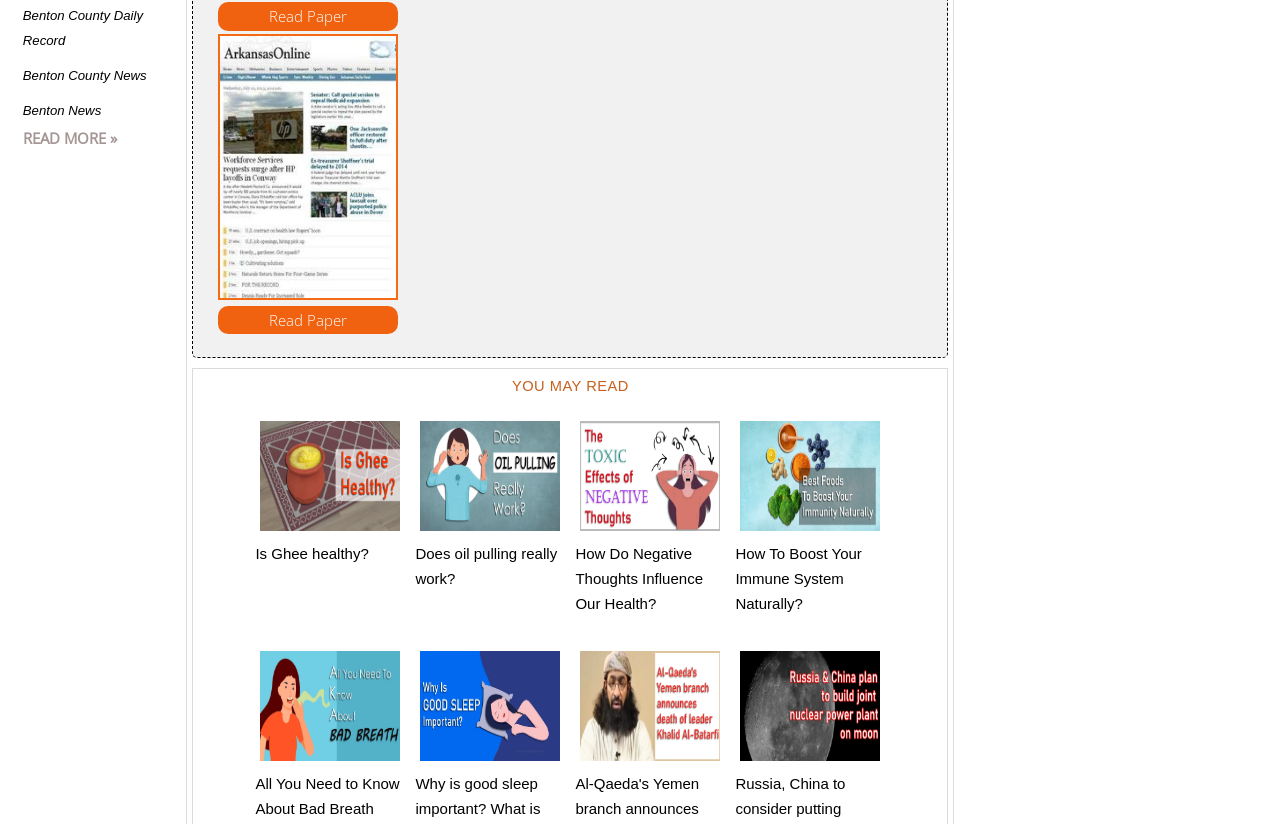Using the description "Read Paper", predict the bounding box of the relevant HTML element.

[0.171, 0.003, 0.311, 0.037]